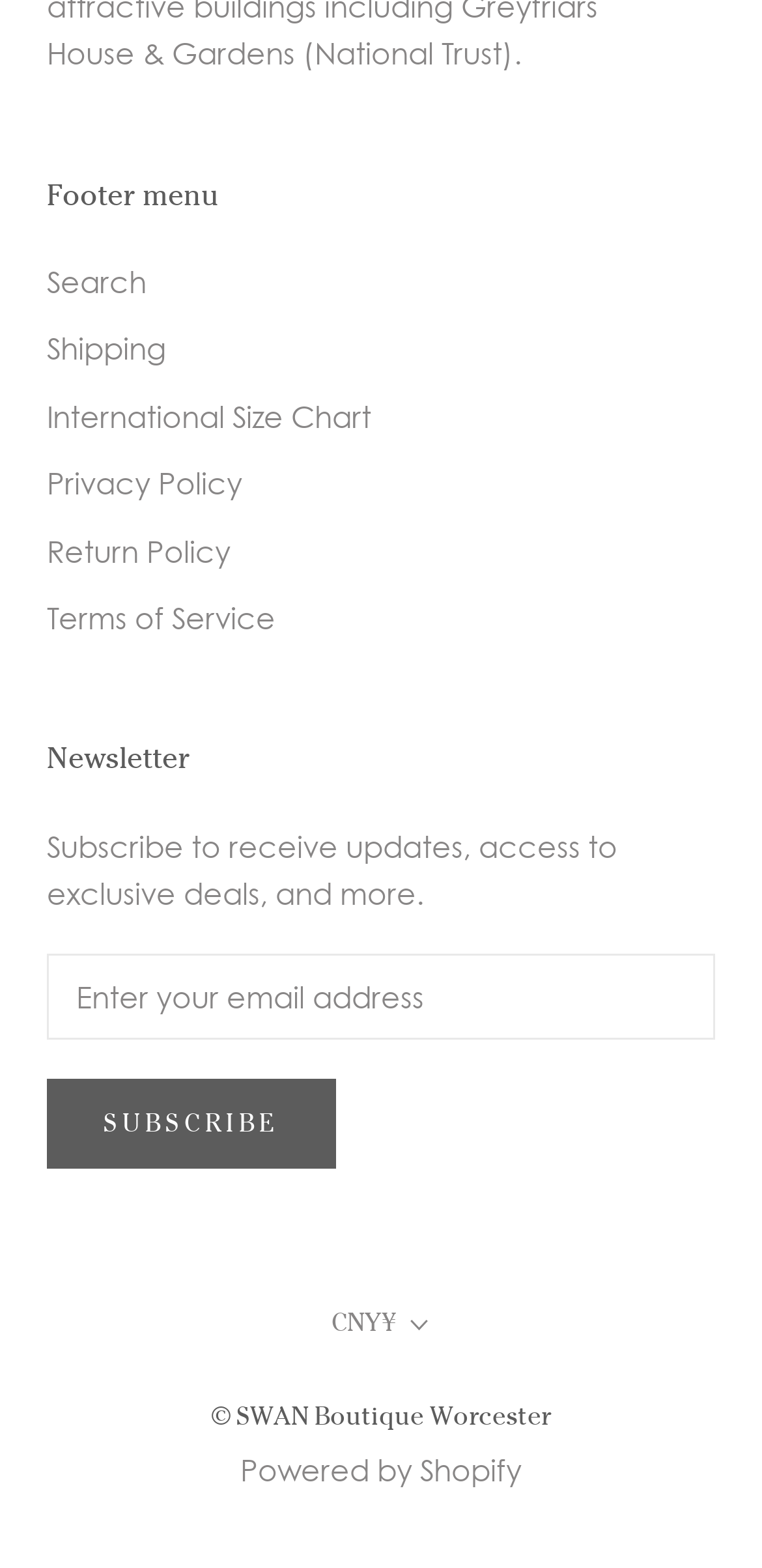Locate the bounding box coordinates of the element that should be clicked to execute the following instruction: "Change the currency".

[0.435, 0.829, 0.565, 0.861]